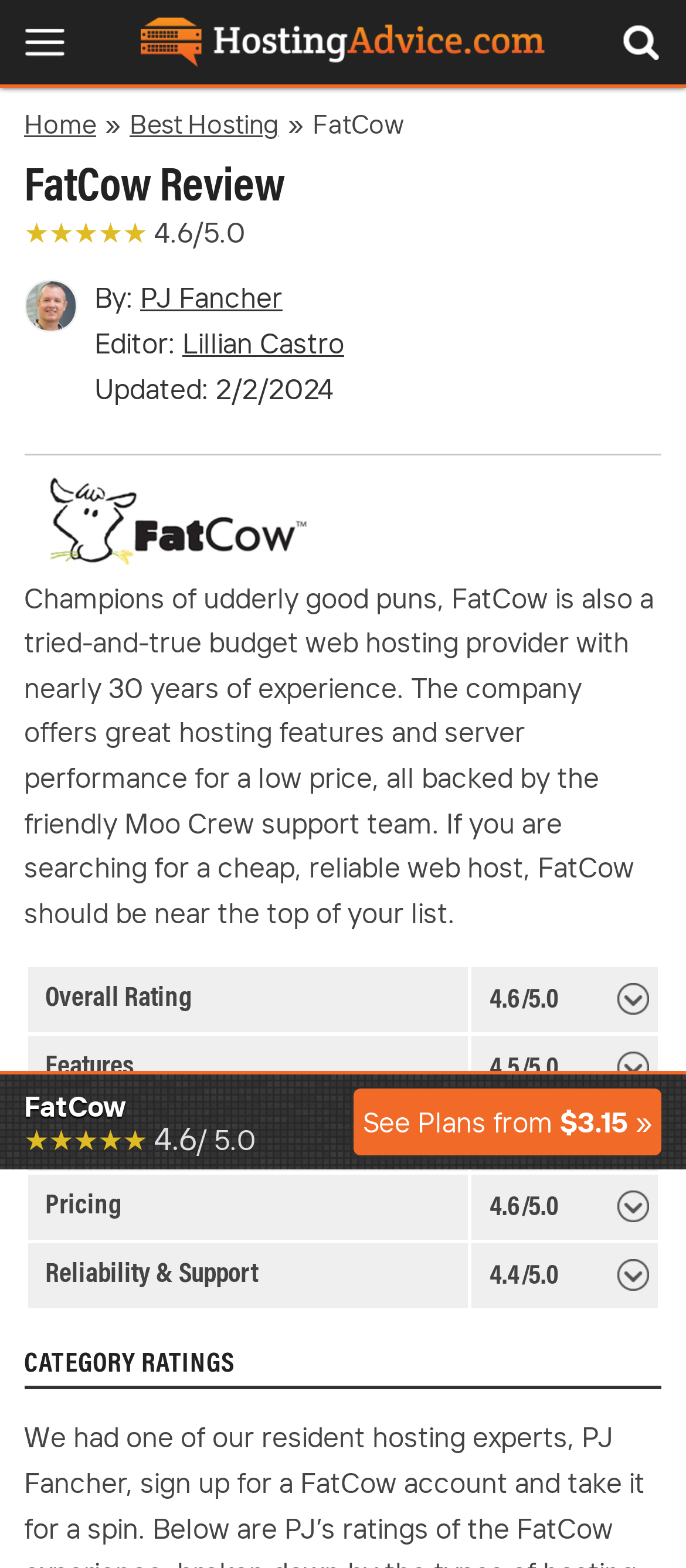From the webpage screenshot, predict the bounding box of the UI element that matches this description: "See Plans from $3.15 »".

[0.516, 0.694, 0.965, 0.737]